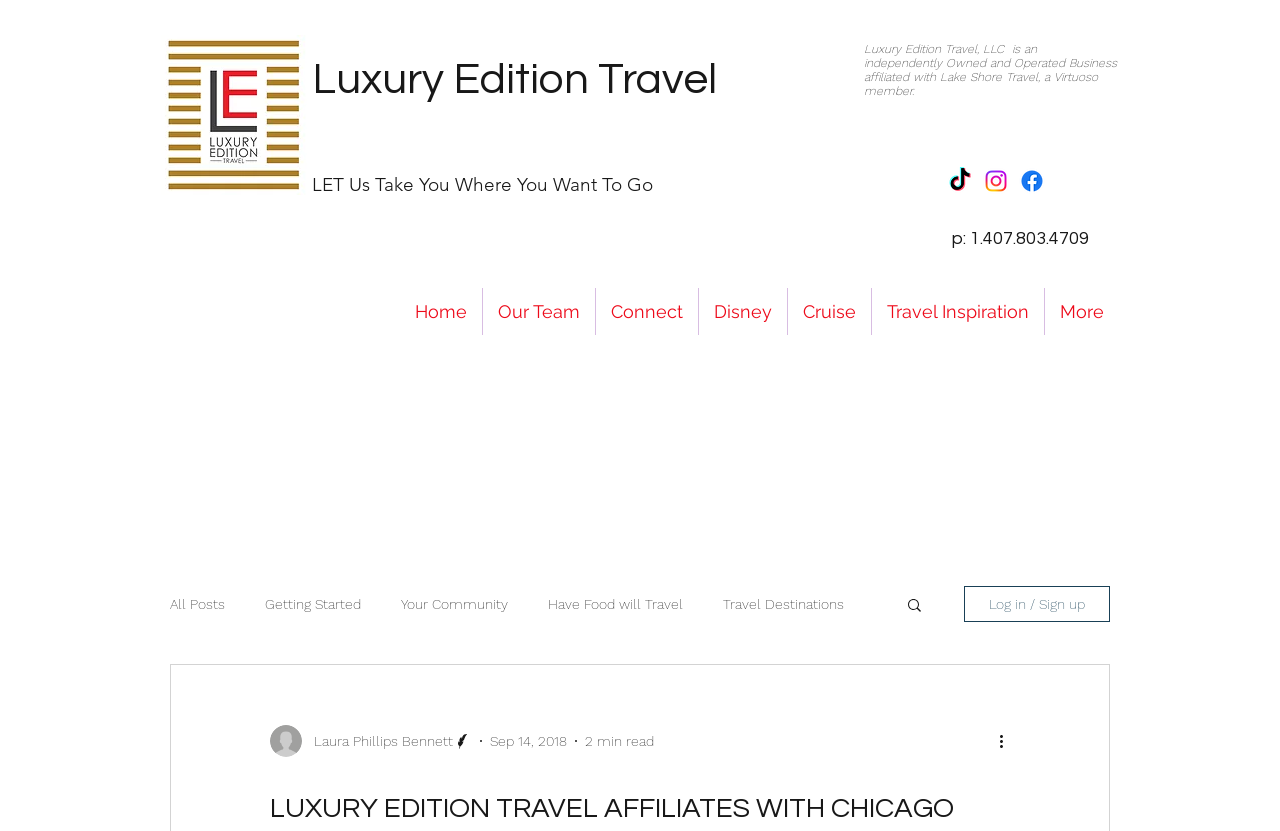What type of travel is mentioned in the navigation menu?
Based on the image, answer the question with as much detail as possible.

The navigation menu contains links to different types of travel, including Disney and Cruise, which are listed as separate options.